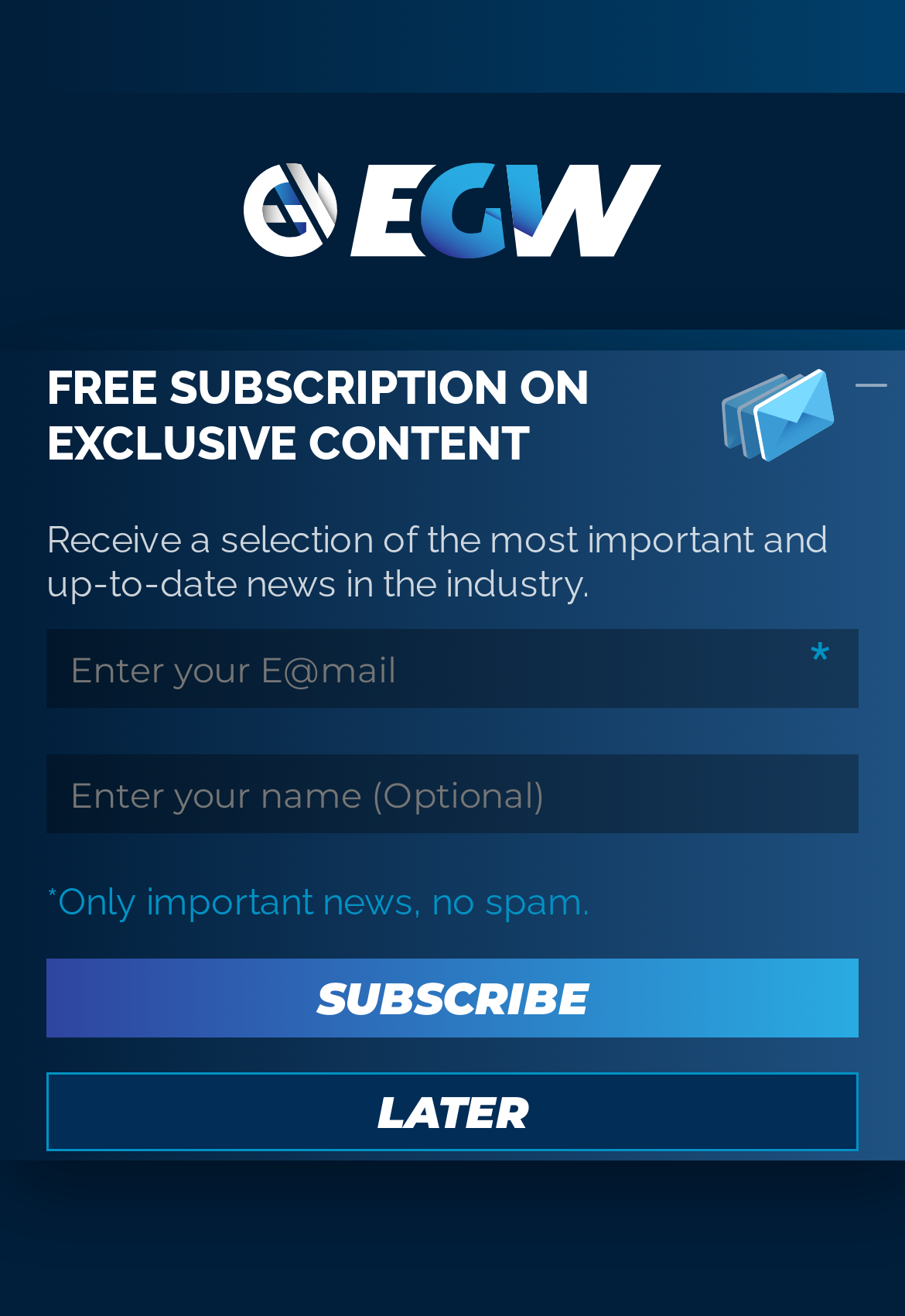Reply to the question with a single word or phrase:
What is the purpose of the website?

News subscription